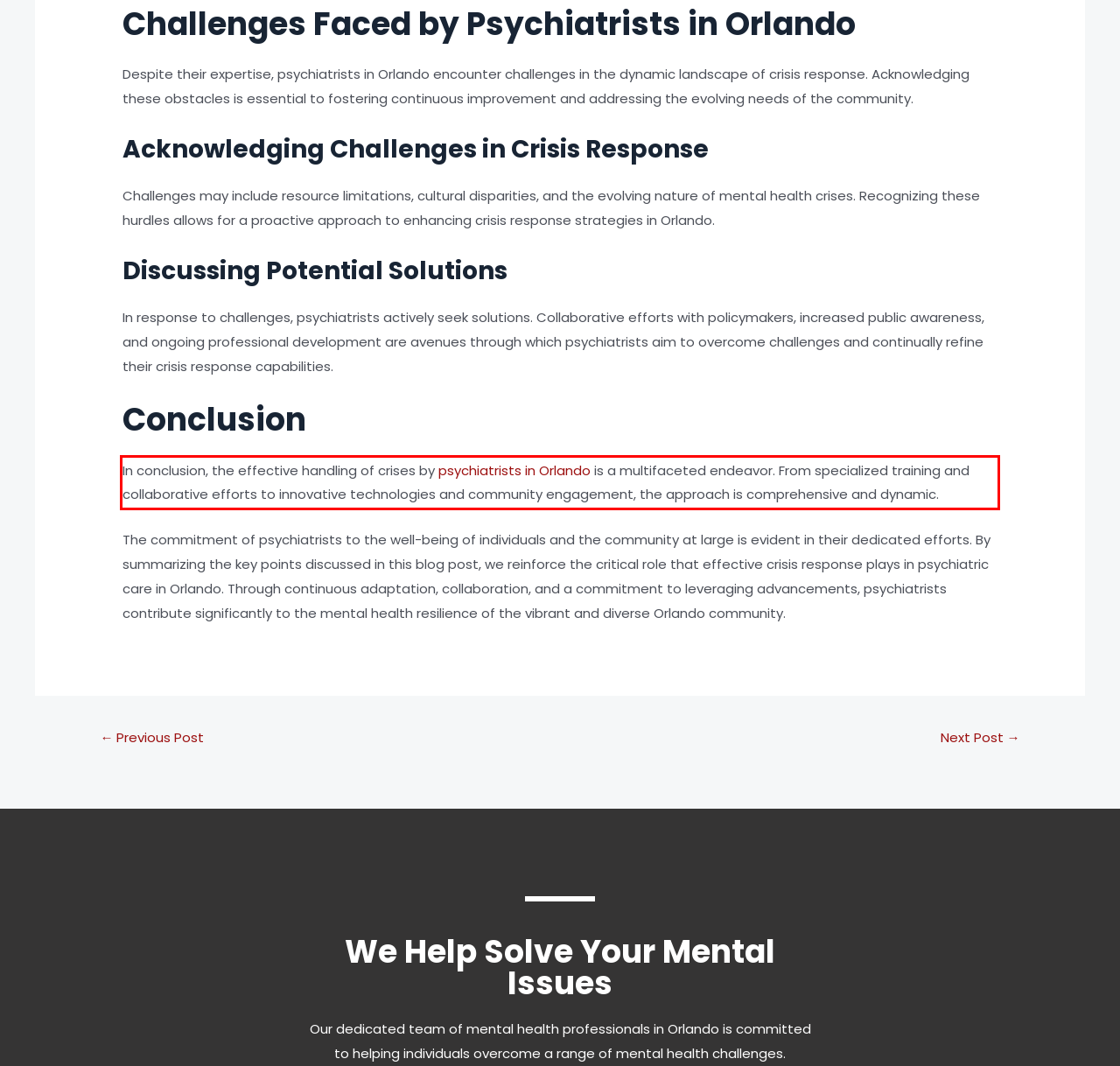Given a screenshot of a webpage, locate the red bounding box and extract the text it encloses.

In conclusion, the effective handling of crises by psychiatrists in Orlando is a multifaceted endeavor. From specialized training and collaborative efforts to innovative technologies and community engagement, the approach is comprehensive and dynamic.